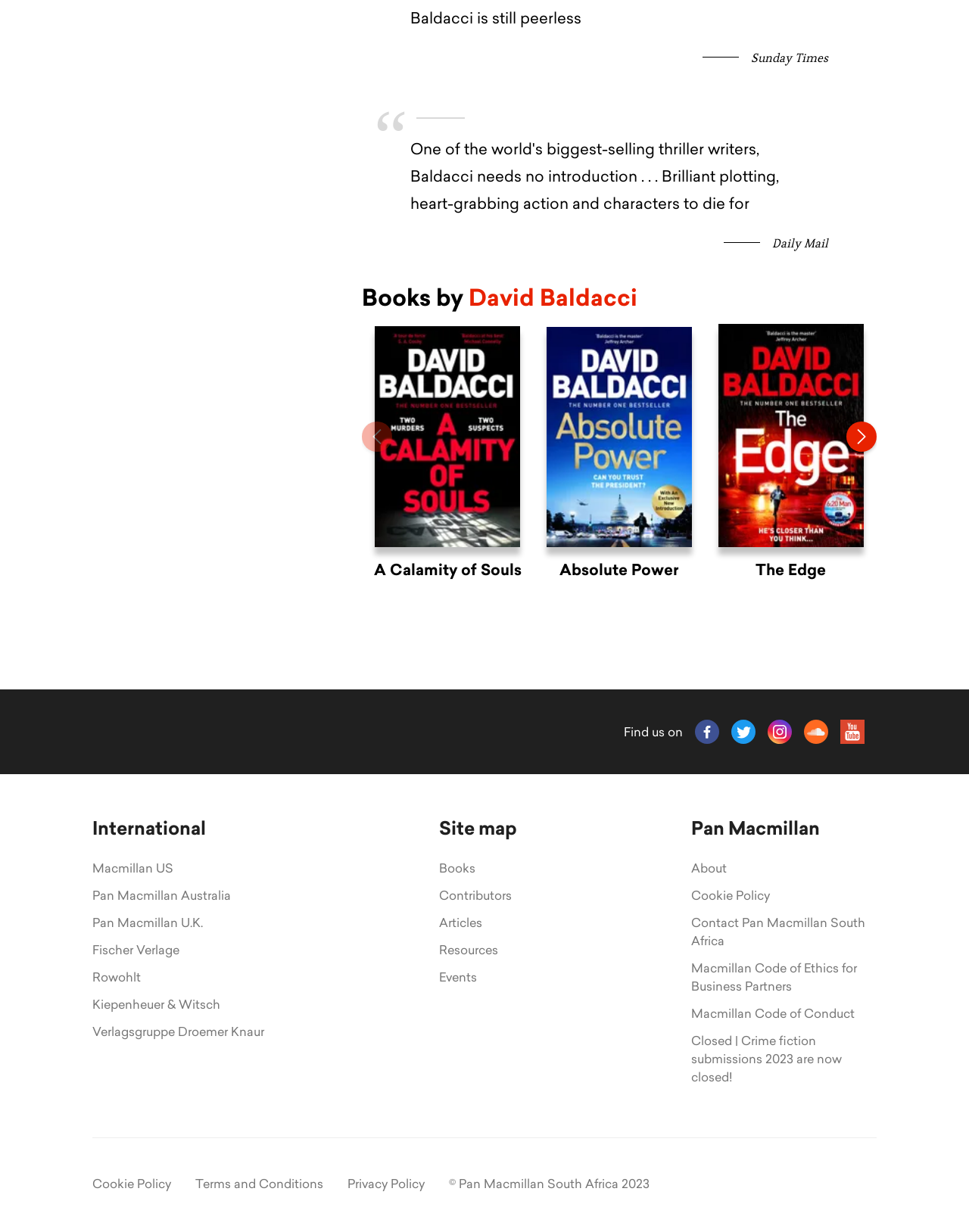Using the given element description, provide the bounding box coordinates (top-left x, top-left y, bottom-right x, bottom-right y) for the corresponding UI element in the screenshot: Rowohlt

[0.095, 0.785, 0.145, 0.803]